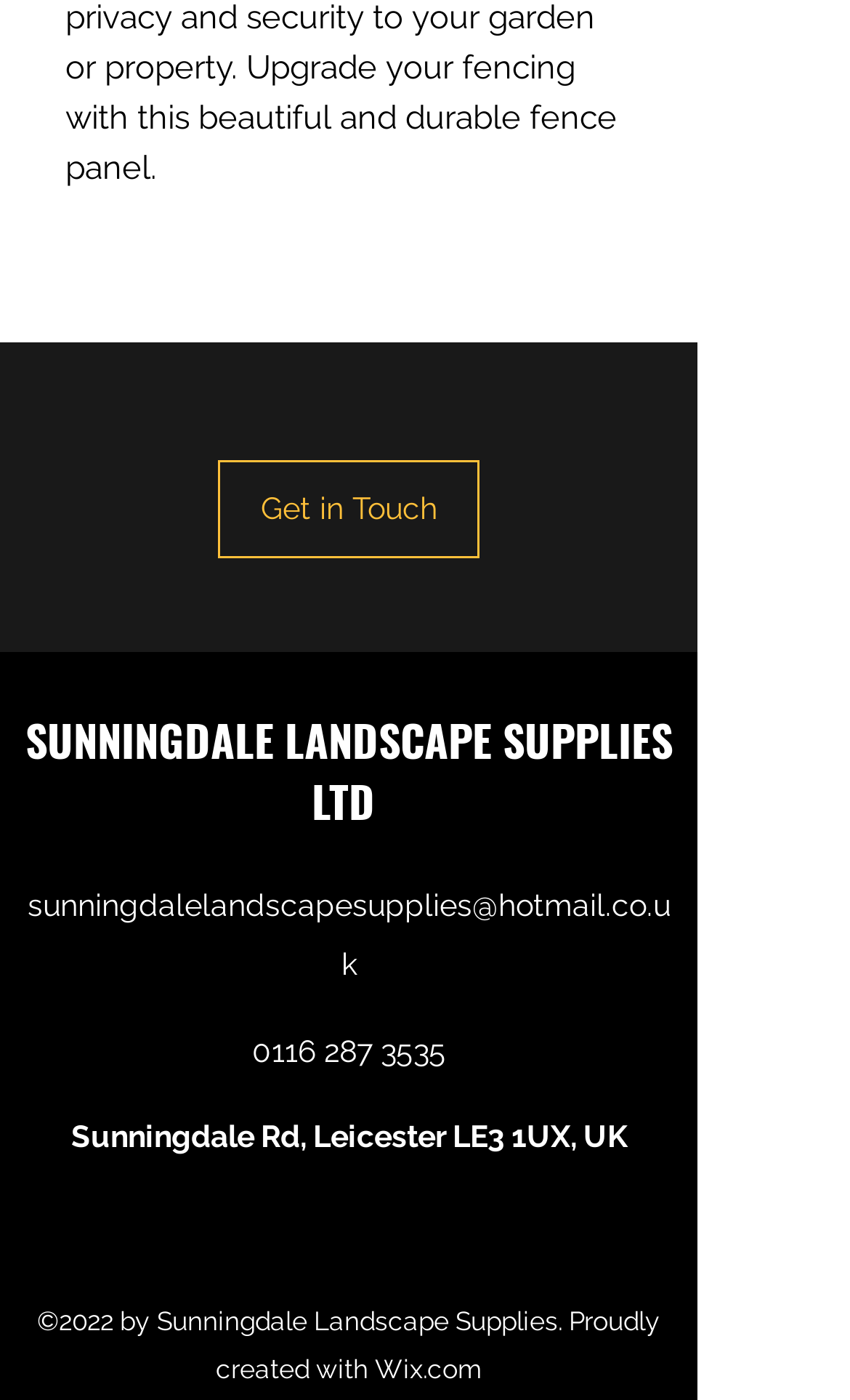Based on the element description, predict the bounding box coordinates (top-left x, top-left y, bottom-right x, bottom-right y) for the UI element in the screenshot: 0116 287 3535

[0.296, 0.738, 0.524, 0.763]